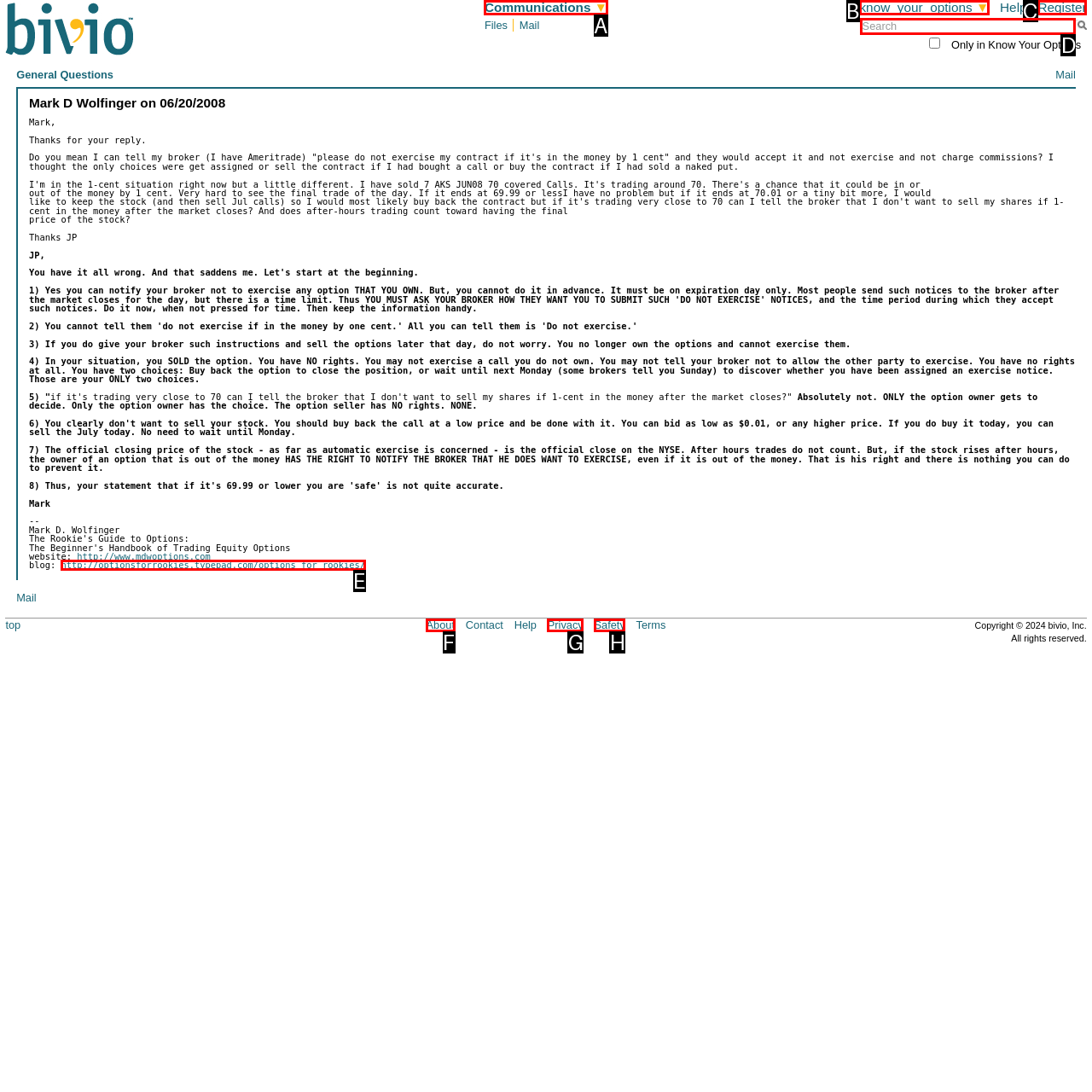Find the option that fits the given description: Communications ▼
Answer with the letter representing the correct choice directly.

A